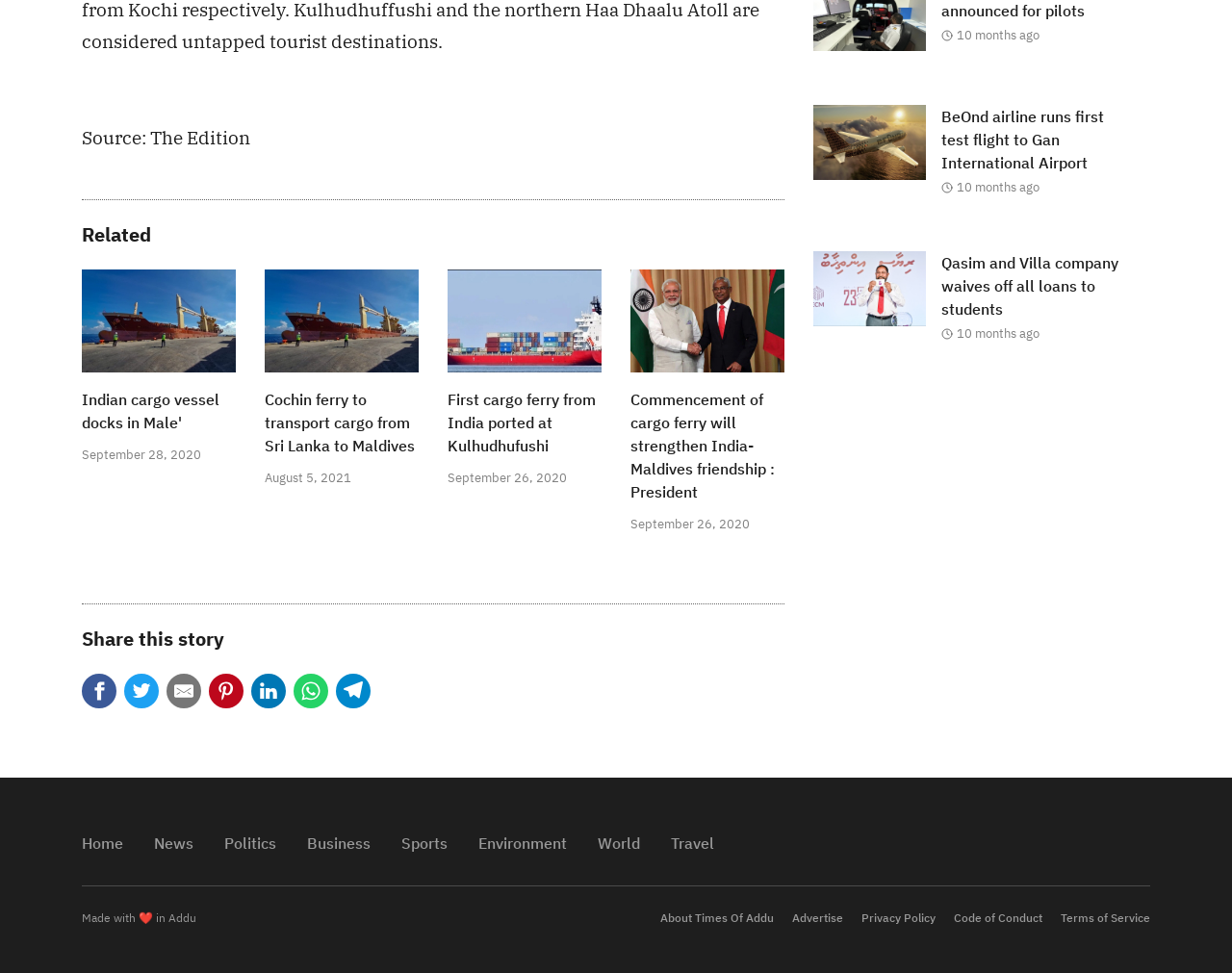Find the bounding box coordinates for the element that must be clicked to complete the instruction: "Click on the 'Home' link". The coordinates should be four float numbers between 0 and 1, indicated as [left, top, right, bottom].

[0.066, 0.846, 0.112, 0.886]